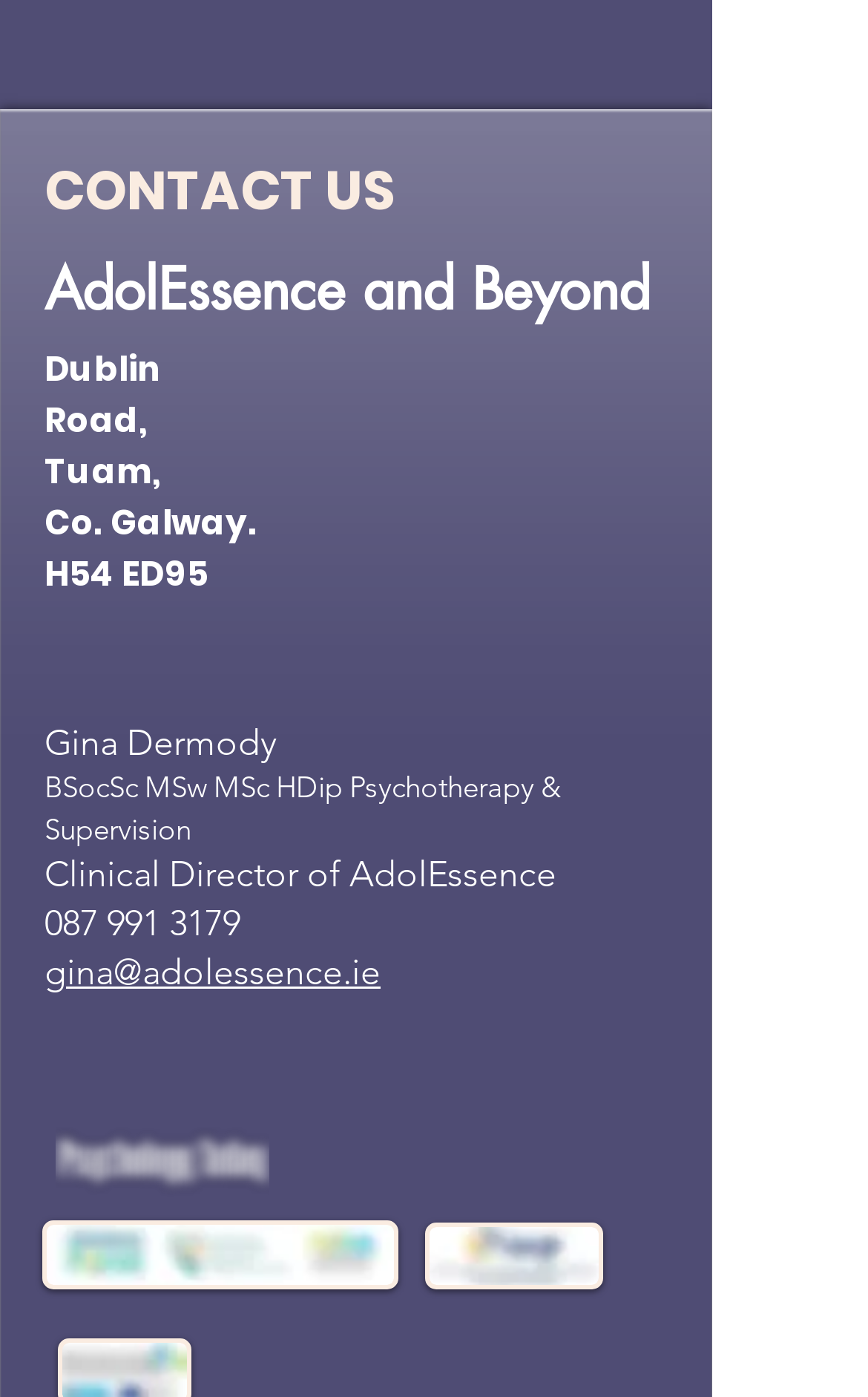Find the coordinates for the bounding box of the element with this description: "parent_node: CONTACT US".

[0.372, 0.245, 0.769, 0.445]